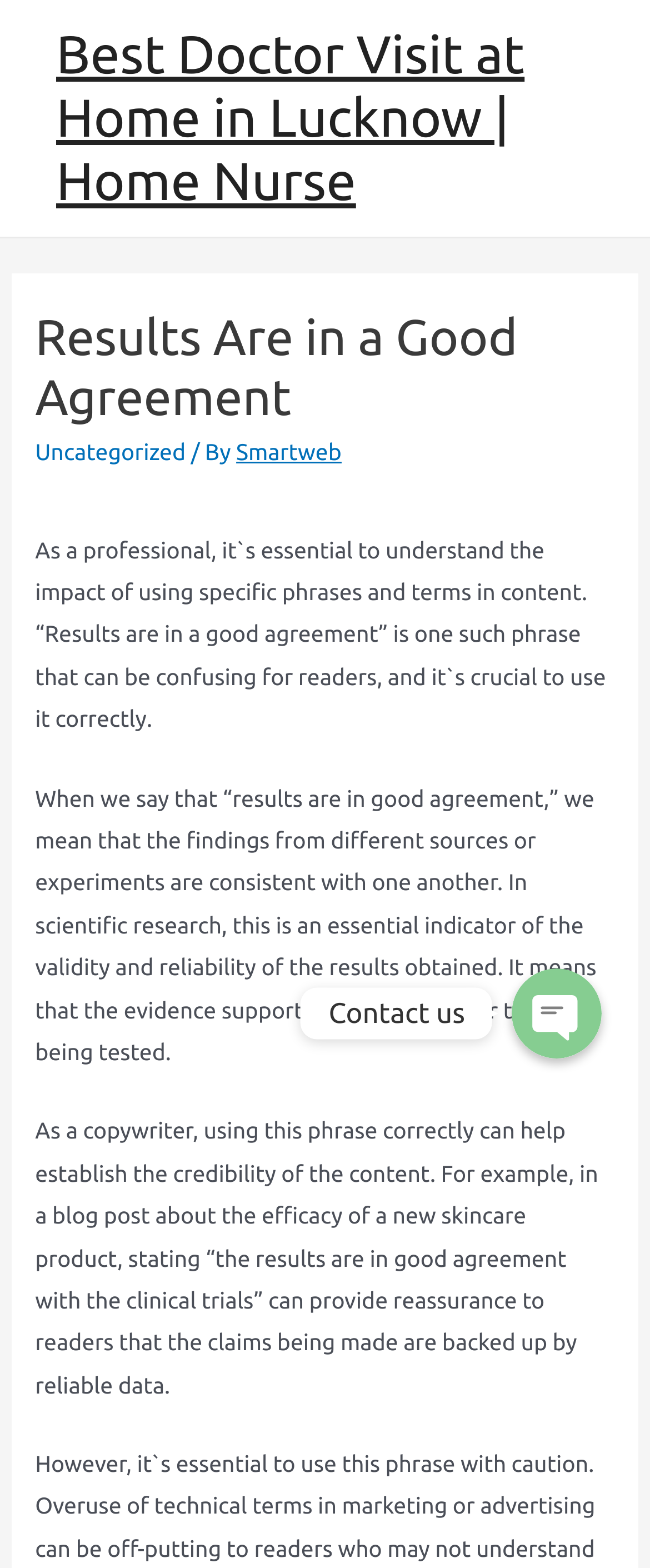Look at the image and answer the question in detail:
What is the topic of the content on this webpage?

The content on this webpage is focused on the importance of using specific phrases, such as 'results are in good agreement', correctly in content, and how it can impact the credibility of the content.